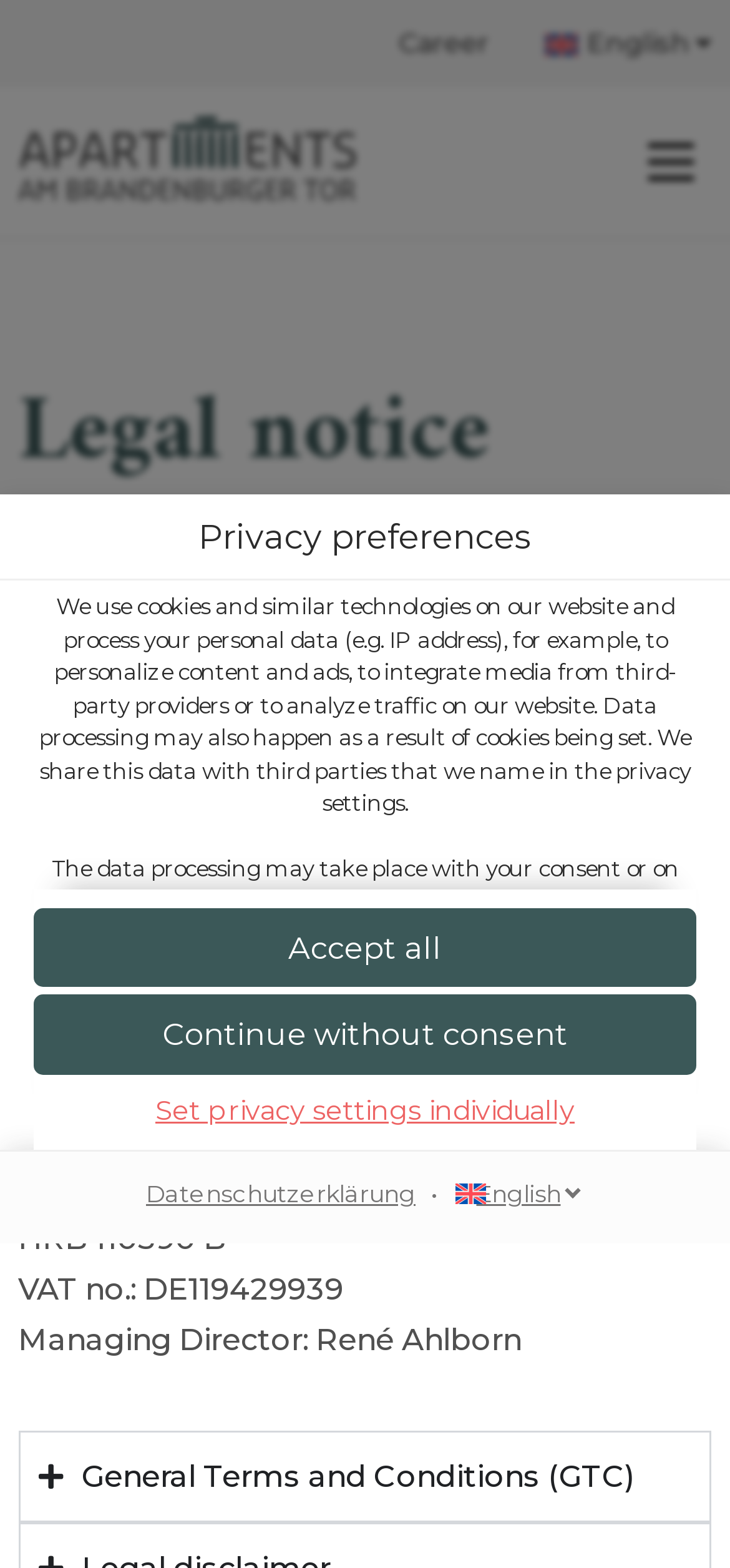Please examine the image and answer the question with a detailed explanation:
What is the function of Google Tag Manager?

According to the text, 'By accepting all services, you allow Google Tag Manager to be loaded.' This suggests that the primary function of Google Tag Manager is to be loaded when all services are accepted.